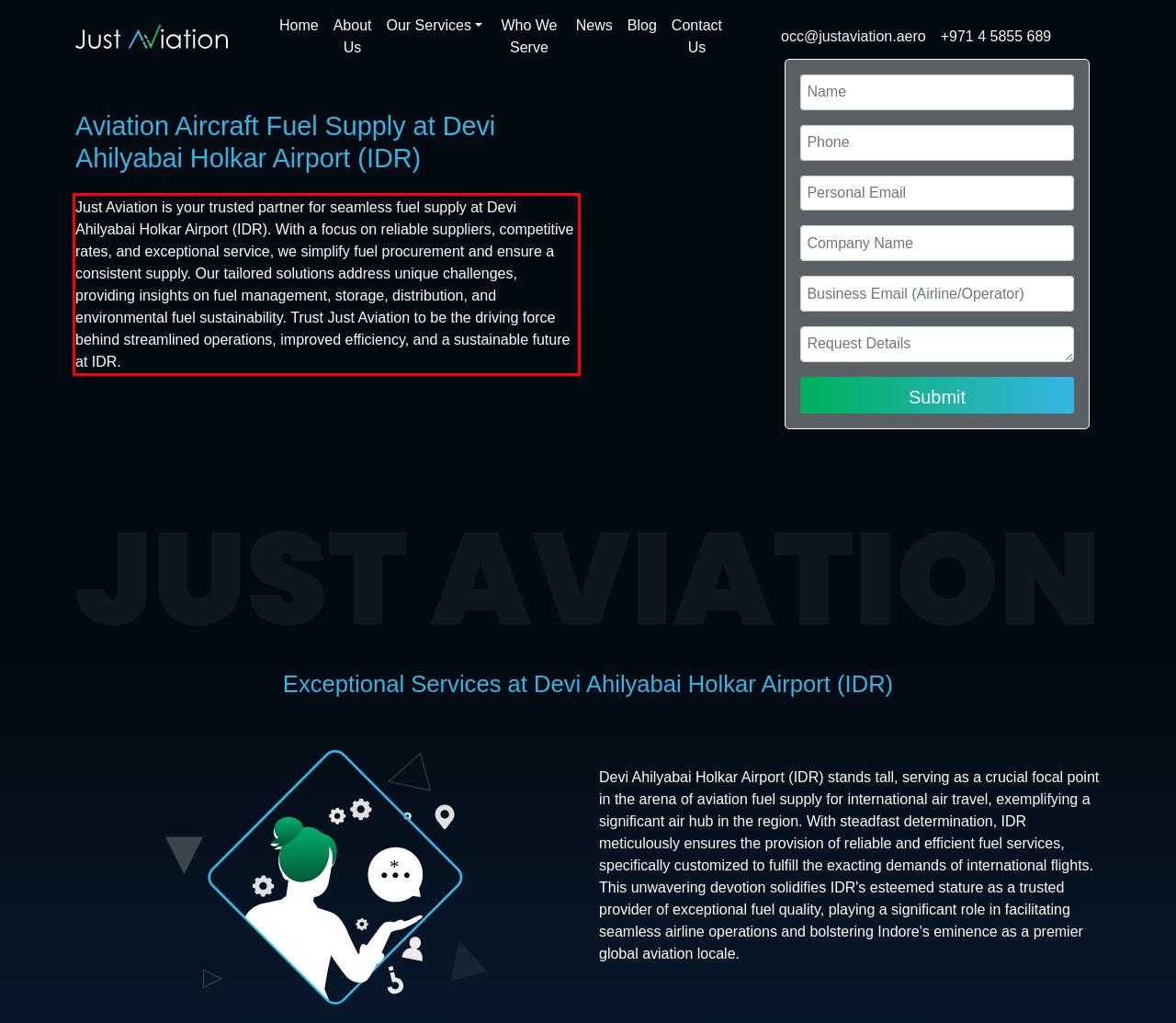Please look at the webpage screenshot and extract the text enclosed by the red bounding box.

Just Aviation is your trusted partner for seamless fuel supply at Devi Ahilyabai Holkar Airport (IDR). With a focus on reliable suppliers, competitive rates, and exceptional service, we simplify fuel procurement and ensure a consistent supply. Our tailored solutions address unique challenges, providing insights on fuel management, storage, distribution, and environmental fuel sustainability. Trust Just Aviation to be the driving force behind streamlined operations, improved efficiency, and a sustainable future at IDR.